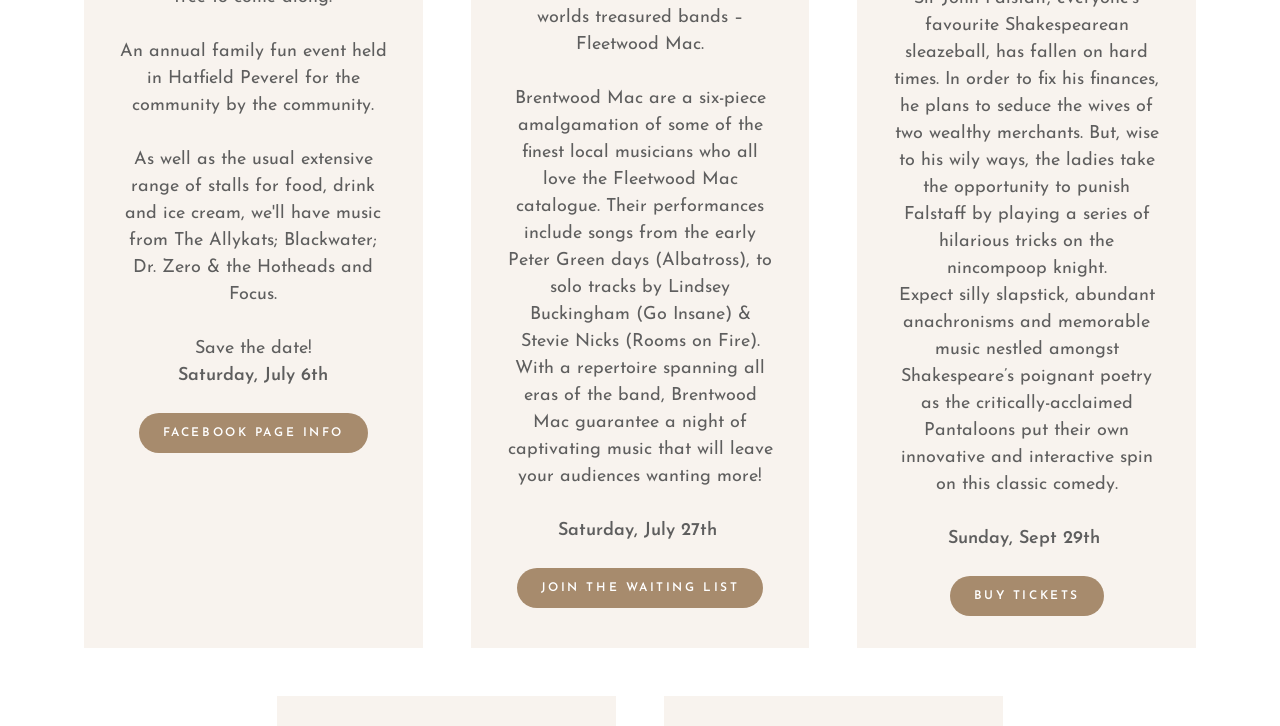What is the name of the play being performed on September 29th?
Can you provide a detailed and comprehensive answer to the question?

I found the answer by looking at the StaticText element that mentions September 29th, and then looking at the preceding text that describes the play being performed on that date, which is a classic comedy.